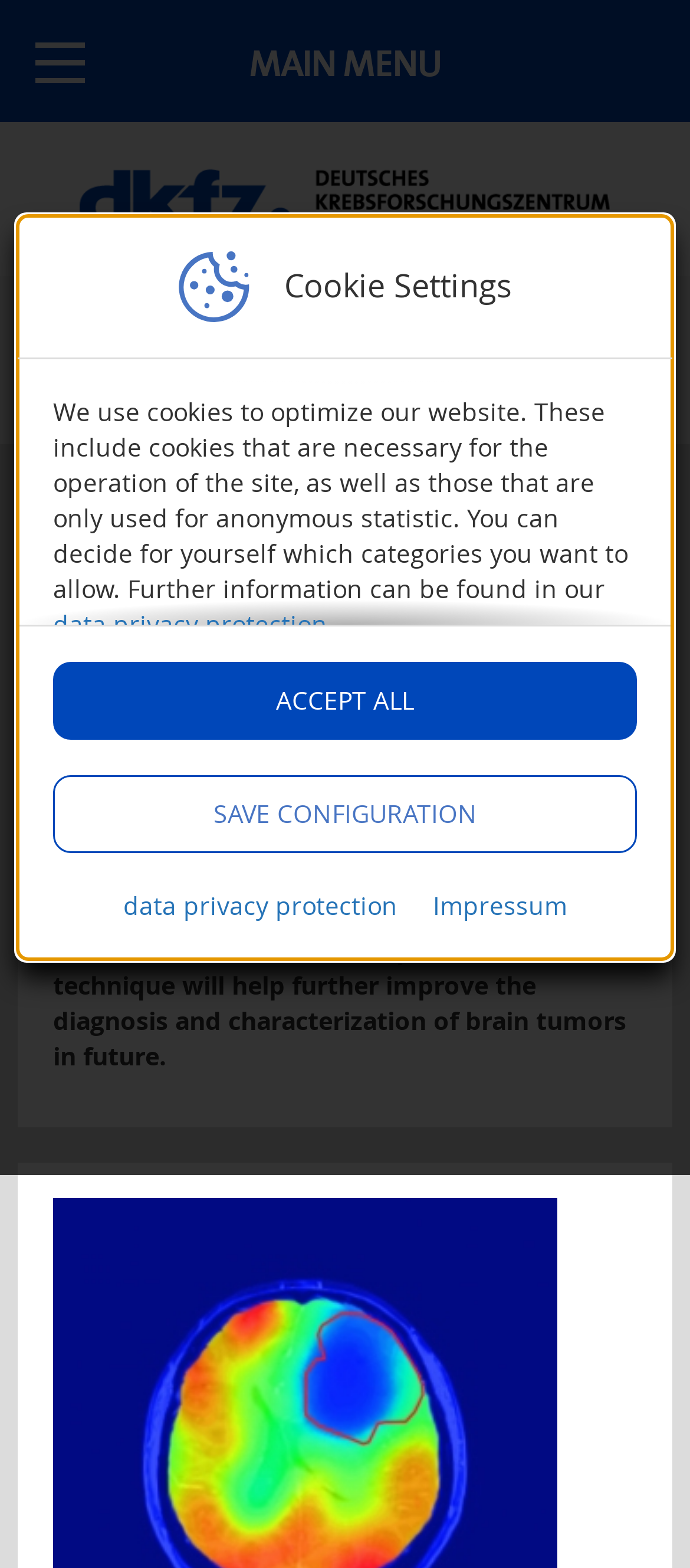Using the format (top-left x, top-left y, bottom-right x, bottom-right y), and given the element description, identify the bounding box coordinates within the screenshot: Strategic Communication and Public Relations

[0.067, 0.221, 0.679, 0.238]